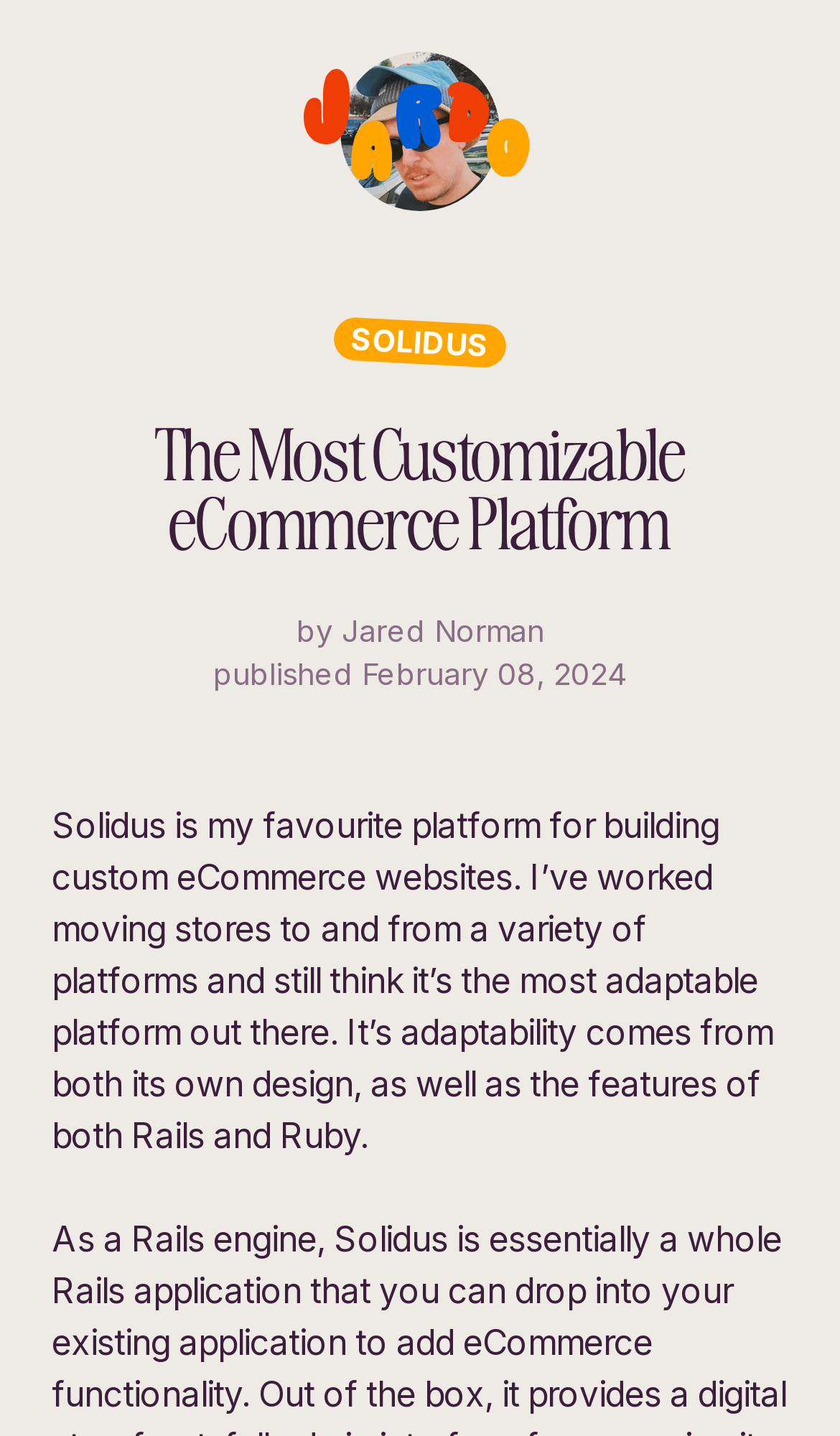Give a one-word or short phrase answer to the question: 
What is the name of the person on this webpage?

Jared Norman